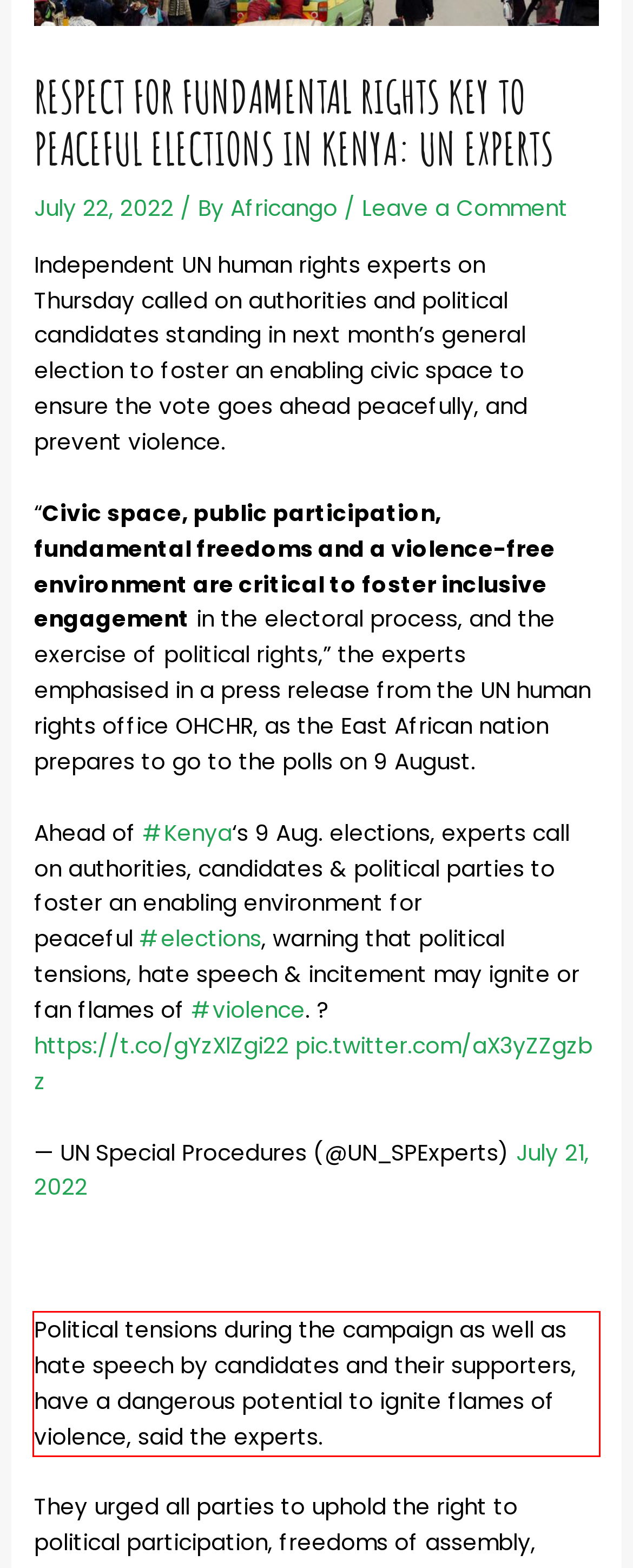You are given a screenshot showing a webpage with a red bounding box. Perform OCR to capture the text within the red bounding box.

Political tensions during the campaign as well as hate speech by candidates and their supporters, have a dangerous potential to ignite flames of violence, said the experts.